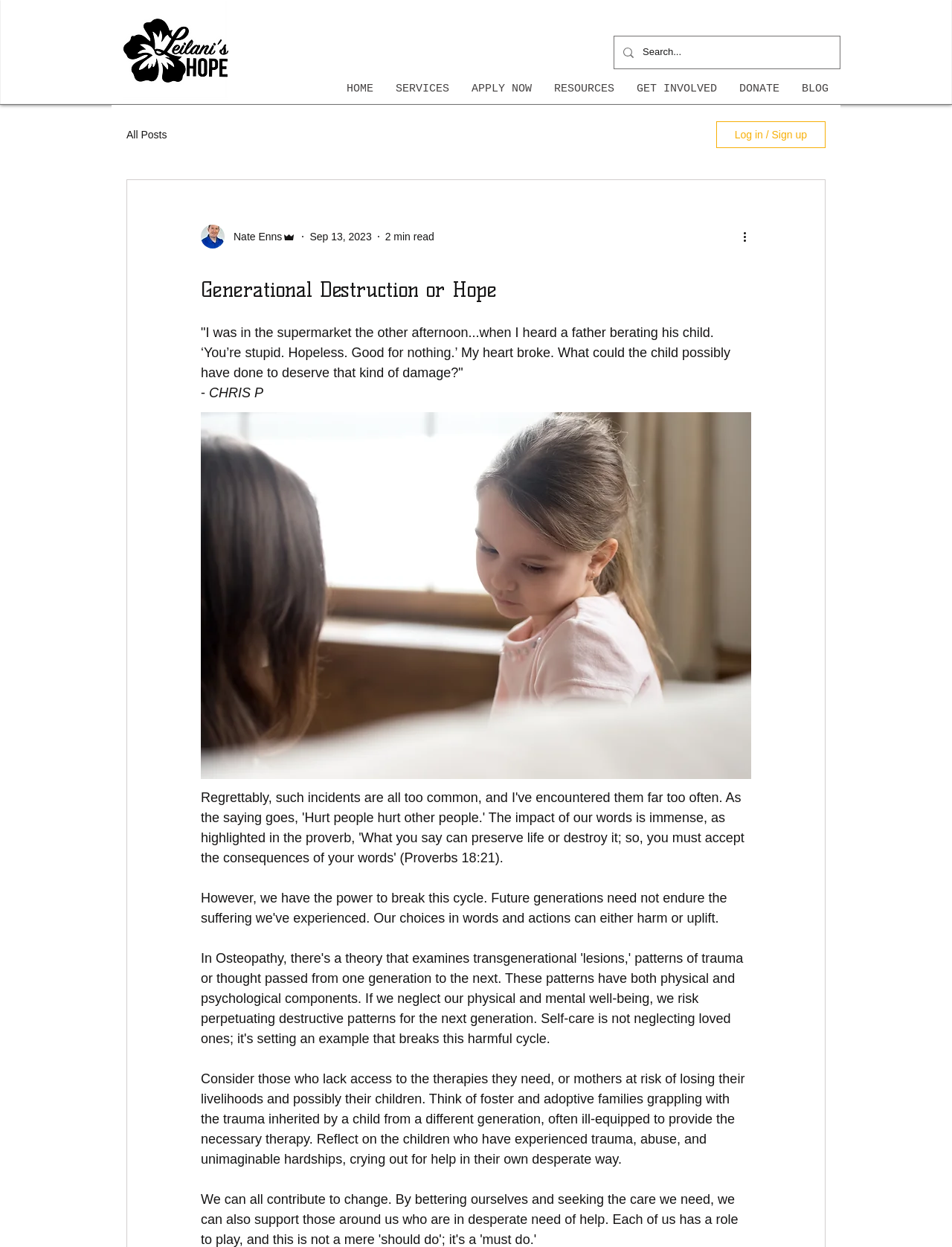Please find the bounding box coordinates of the element that you should click to achieve the following instruction: "Search for something". The coordinates should be presented as four float numbers between 0 and 1: [left, top, right, bottom].

[0.675, 0.029, 0.849, 0.055]